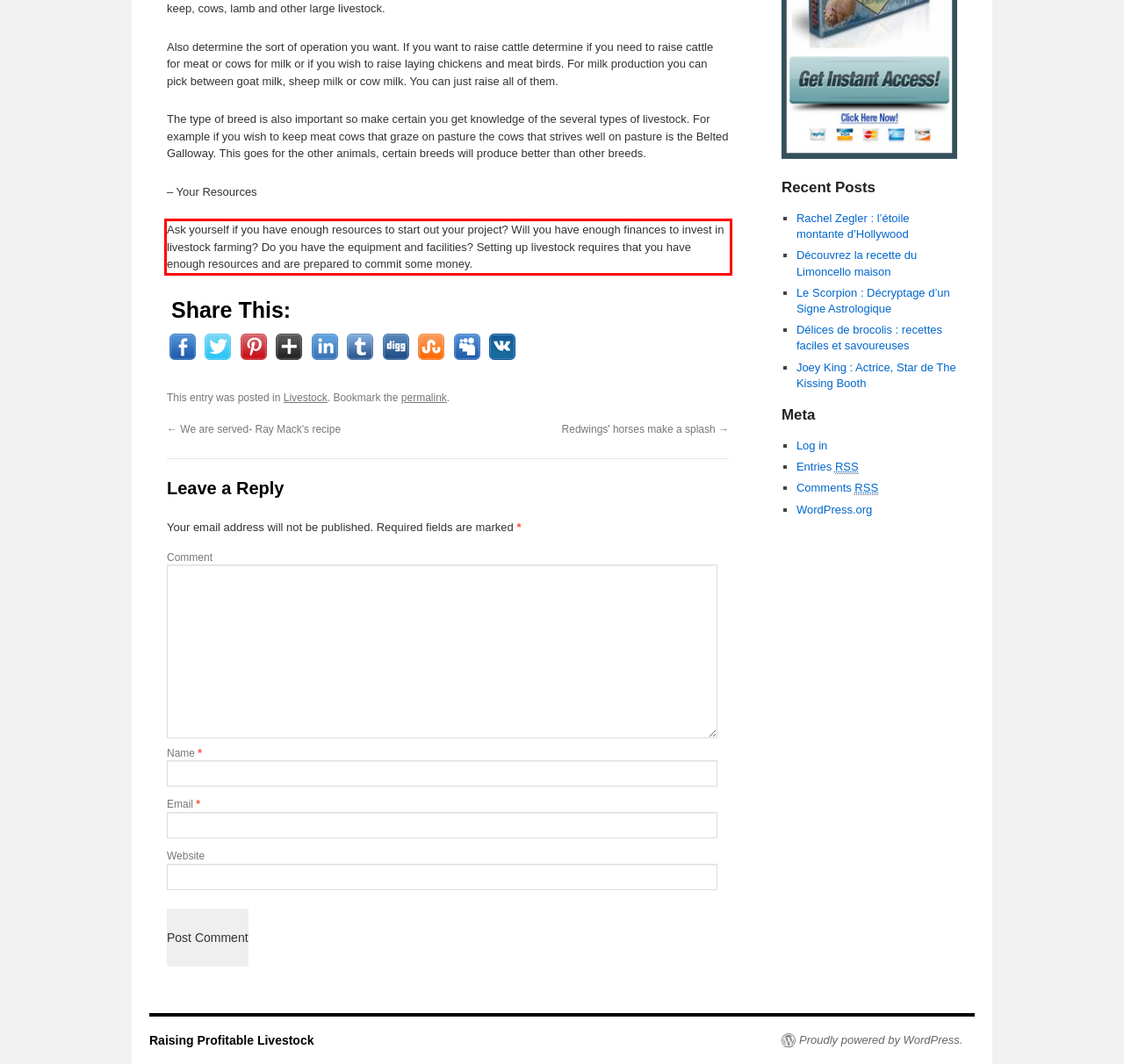From the provided screenshot, extract the text content that is enclosed within the red bounding box.

Ask yourself if you have enough resources to start out your project? Will you have enough finances to invest in livestock farming? Do you have the equipment and facilities? Setting up livestock requires that you have enough resources and are prepared to commit some money.